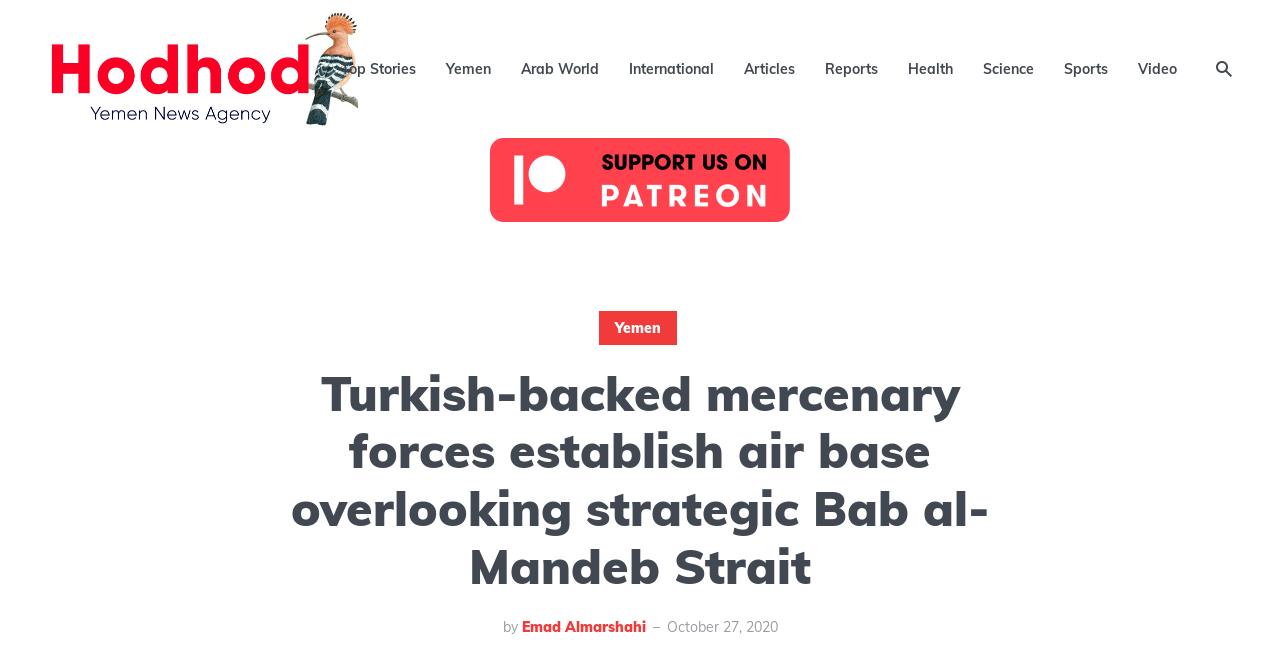Locate the bounding box coordinates of the clickable part needed for the task: "Check latest news by Emad Almarshahi".

[0.407, 0.923, 0.504, 0.949]